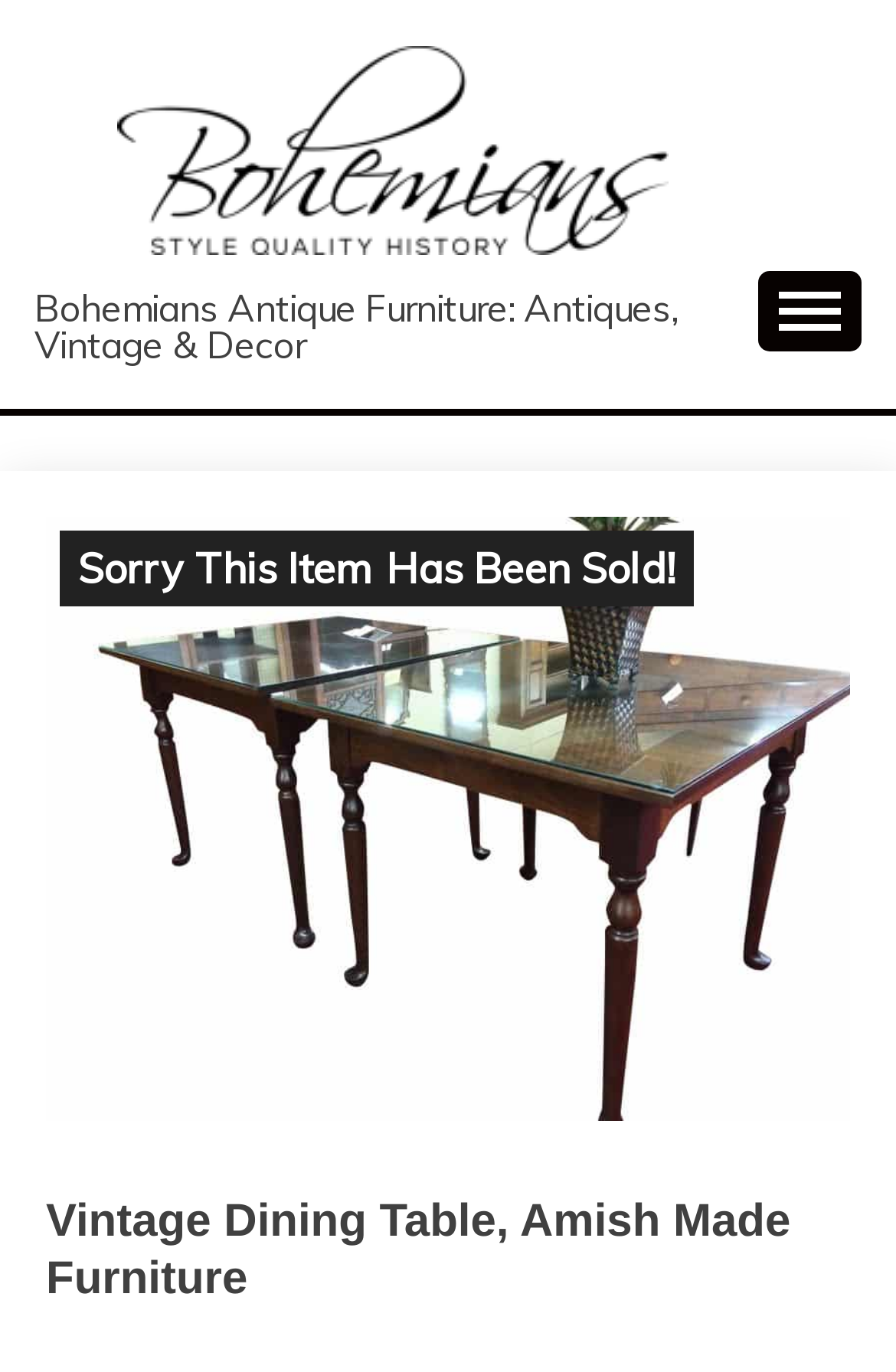Find the bounding box coordinates for the UI element whose description is: "alt="Vintage Dining Tables" title="Lesher Furniture"". The coordinates should be four float numbers between 0 and 1, in the format [left, top, right, bottom].

[0.051, 0.377, 0.949, 0.816]